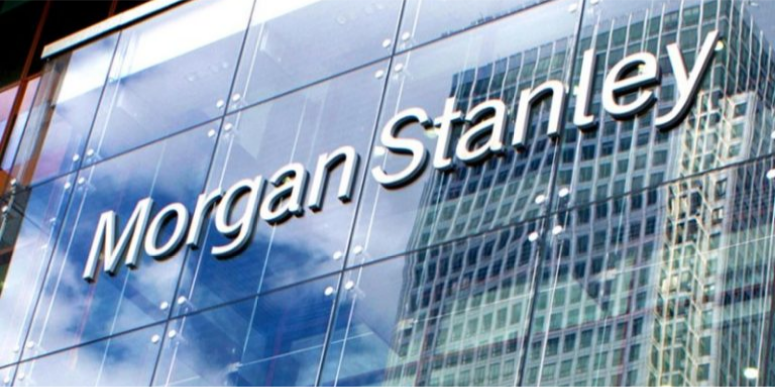Craft a descriptive caption that covers all aspects of the image.

The image features the iconic logo of Morgan Stanley prominently displayed on a glass facade of one of its buildings. The sleek and modern architecture reflects the financial firm's commitment to professionalism and innovation. This visual represents Morgan Stanley’s significant role in the financial services industry, emphasizing its global presence and influence. The surrounding urban backdrop subtly hints at the dynamic environment in which the firm operates, highlighting its connection to the bustling financial market.